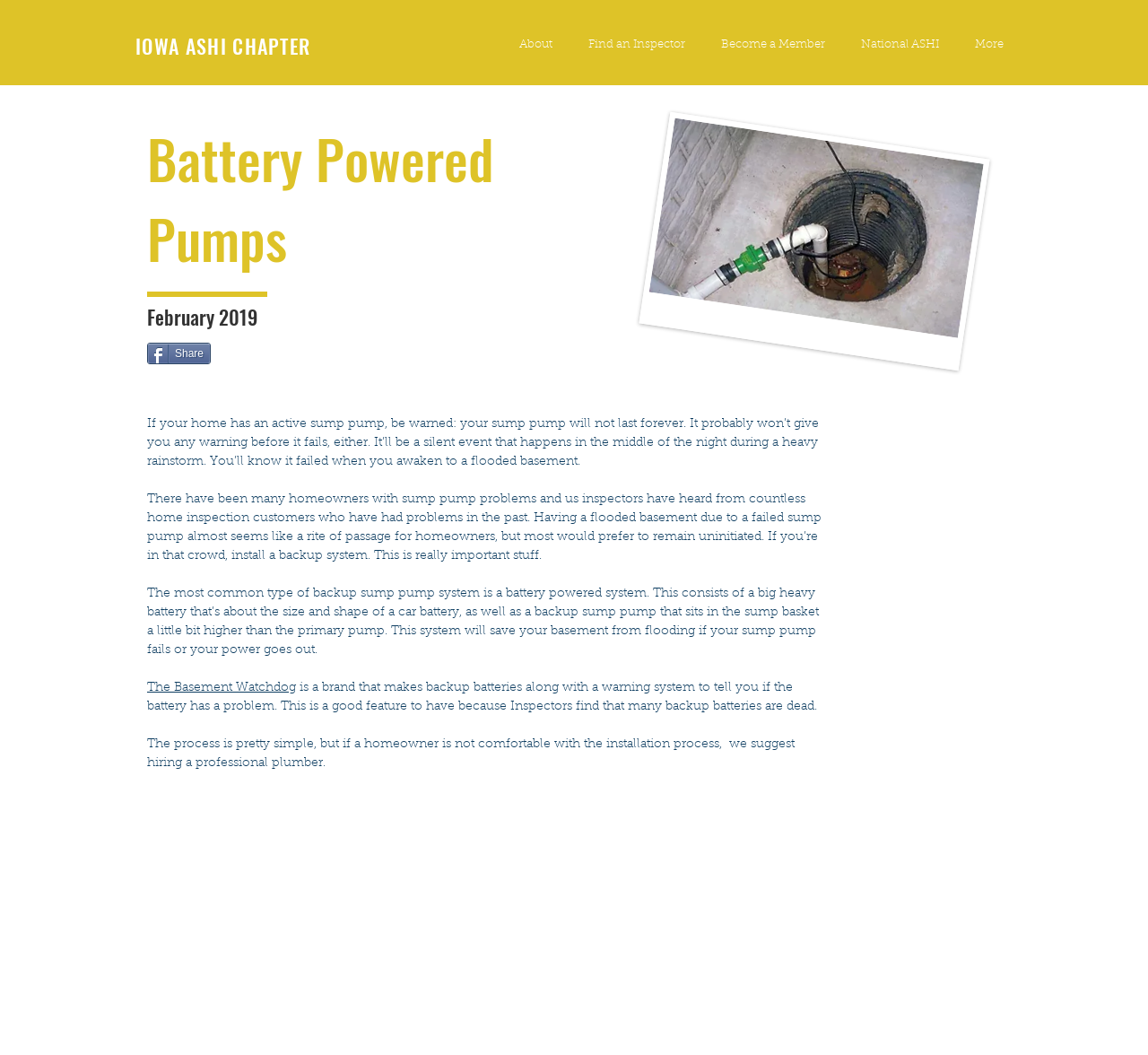Locate the bounding box coordinates of the clickable area needed to fulfill the instruction: "View the article about Cochin ferry transporting cargo from Sri Lanka to Maldives".

None